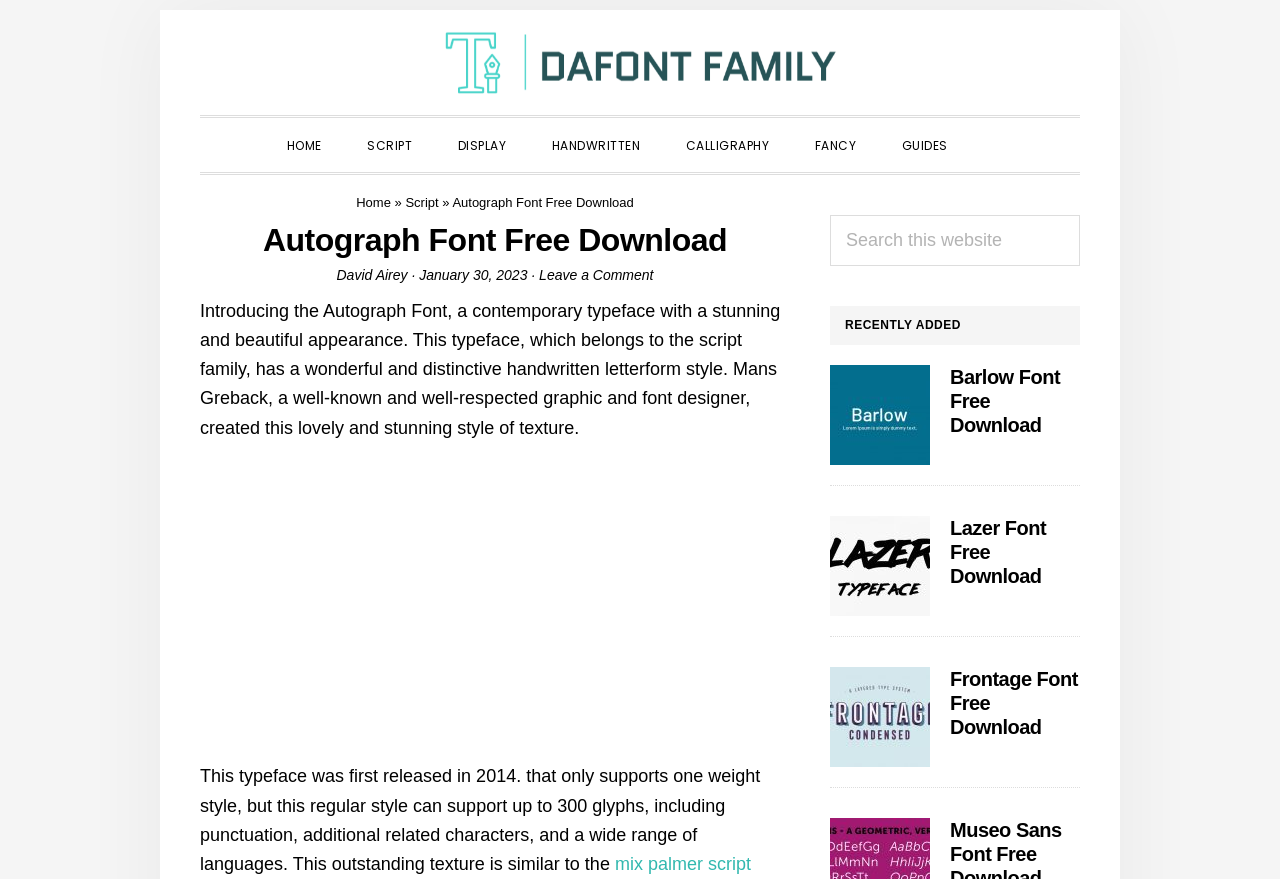Determine the bounding box coordinates of the clickable region to follow the instruction: "Click on the 'HOME' link".

[0.208, 0.132, 0.267, 0.196]